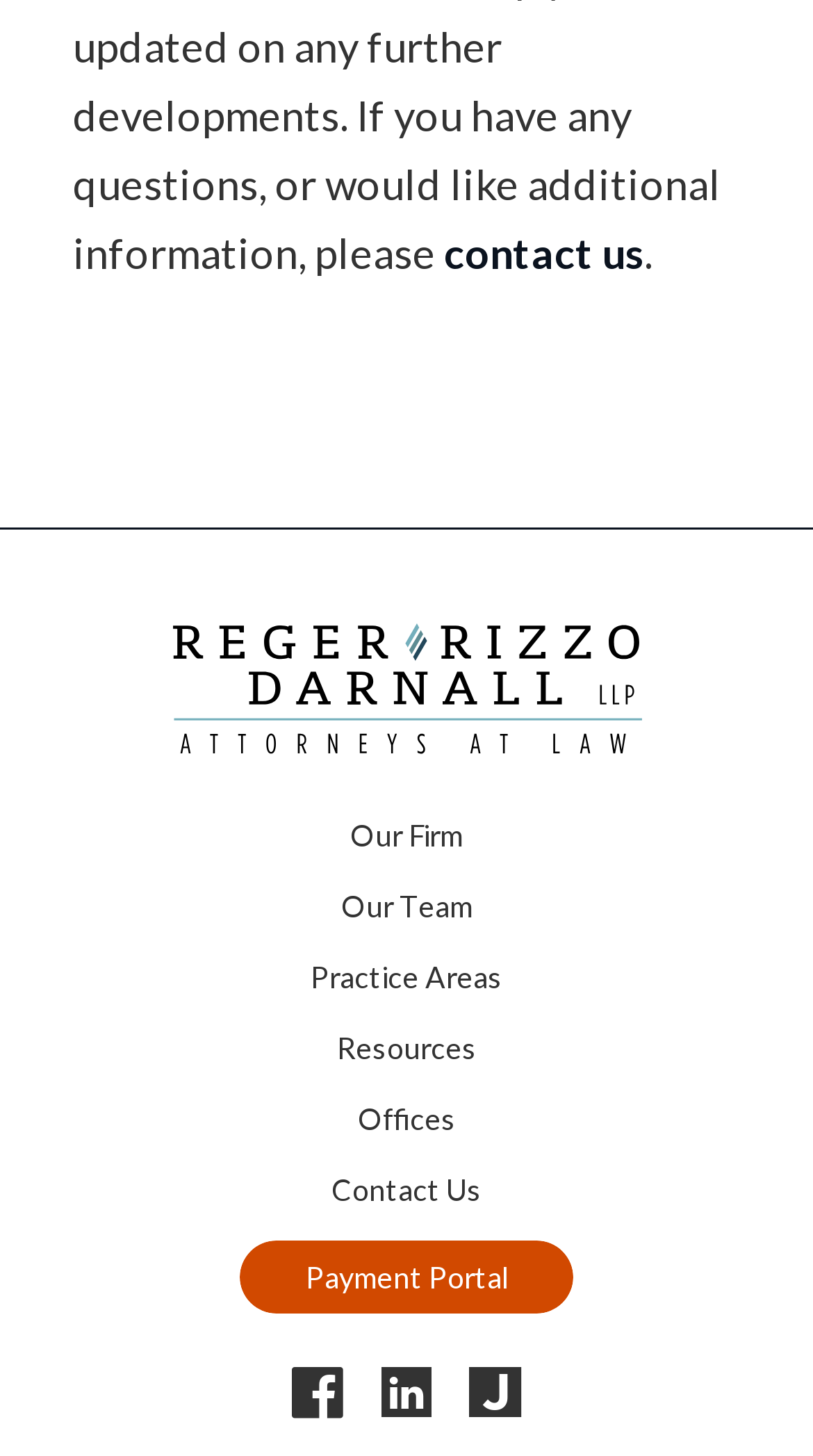From the webpage screenshot, predict the bounding box coordinates (top-left x, top-left y, bottom-right x, bottom-right y) for the UI element described here: Payment Portal

[0.294, 0.851, 0.706, 0.903]